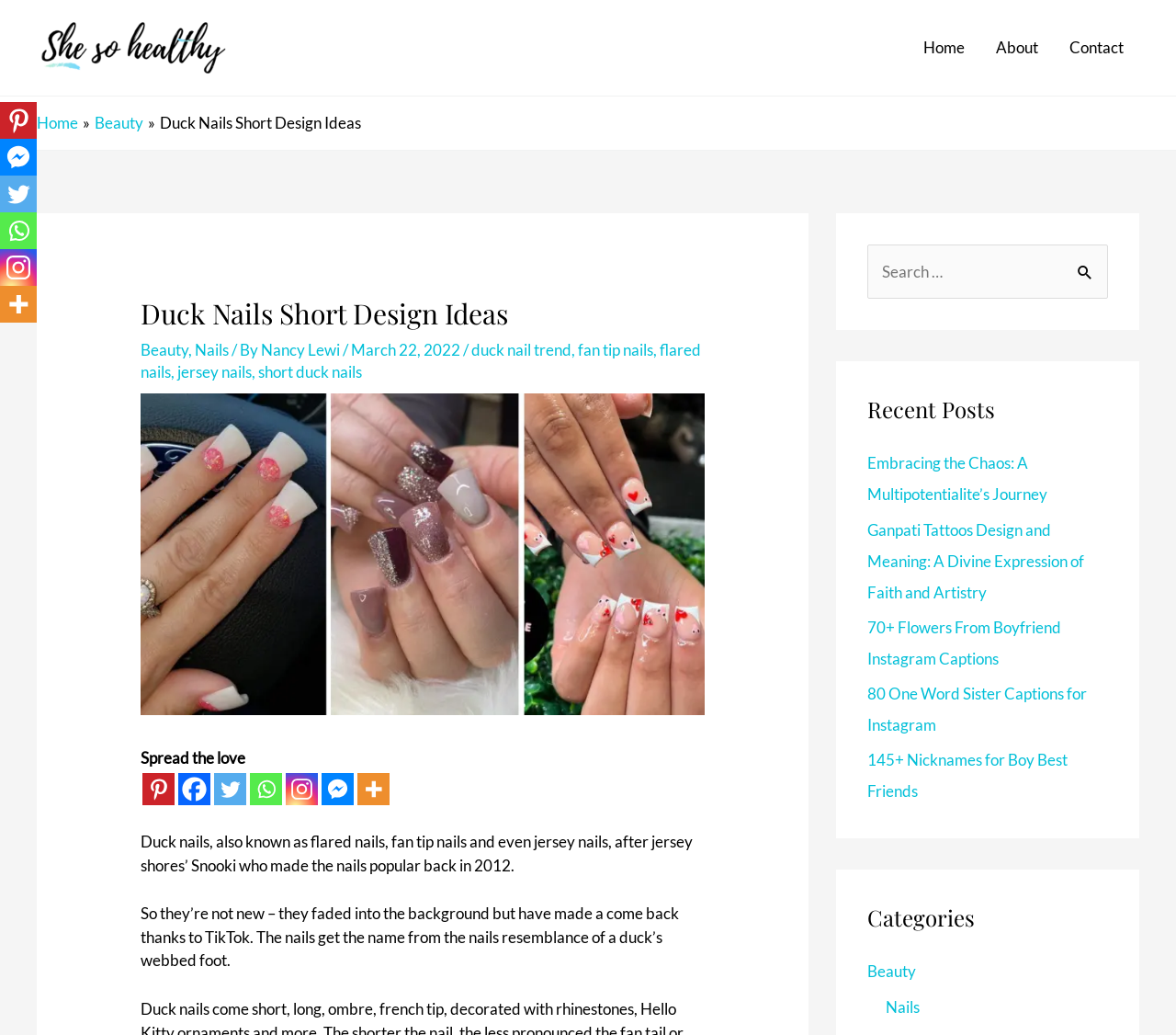Can you provide the bounding box coordinates for the element that should be clicked to implement the instruction: "Click on the 'Home' link"?

[0.772, 0.016, 0.834, 0.076]